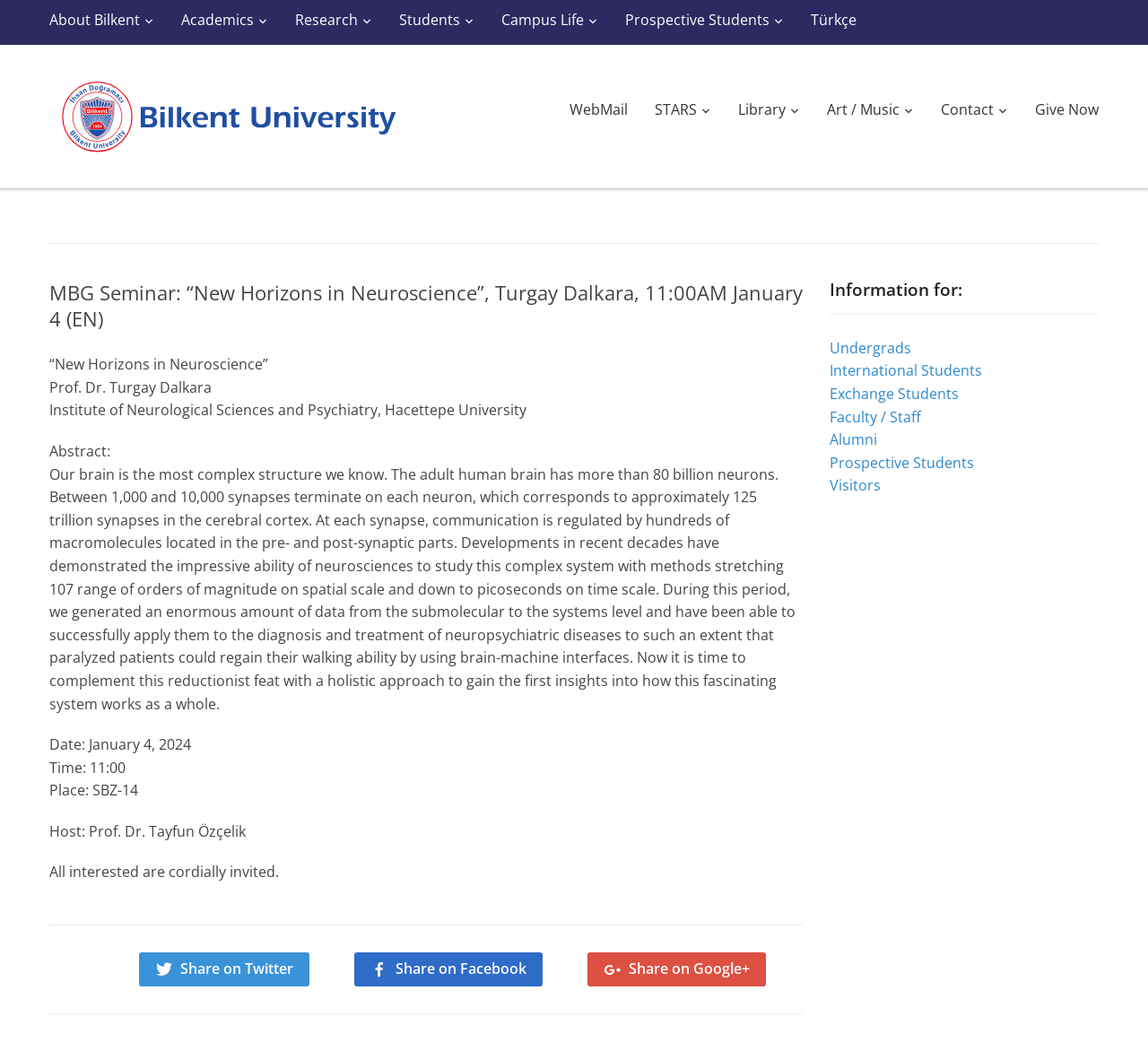Who is the host of the MBG Seminar?
Use the screenshot to answer the question with a single word or phrase.

Prof. Dr. Tayfun Özçelik